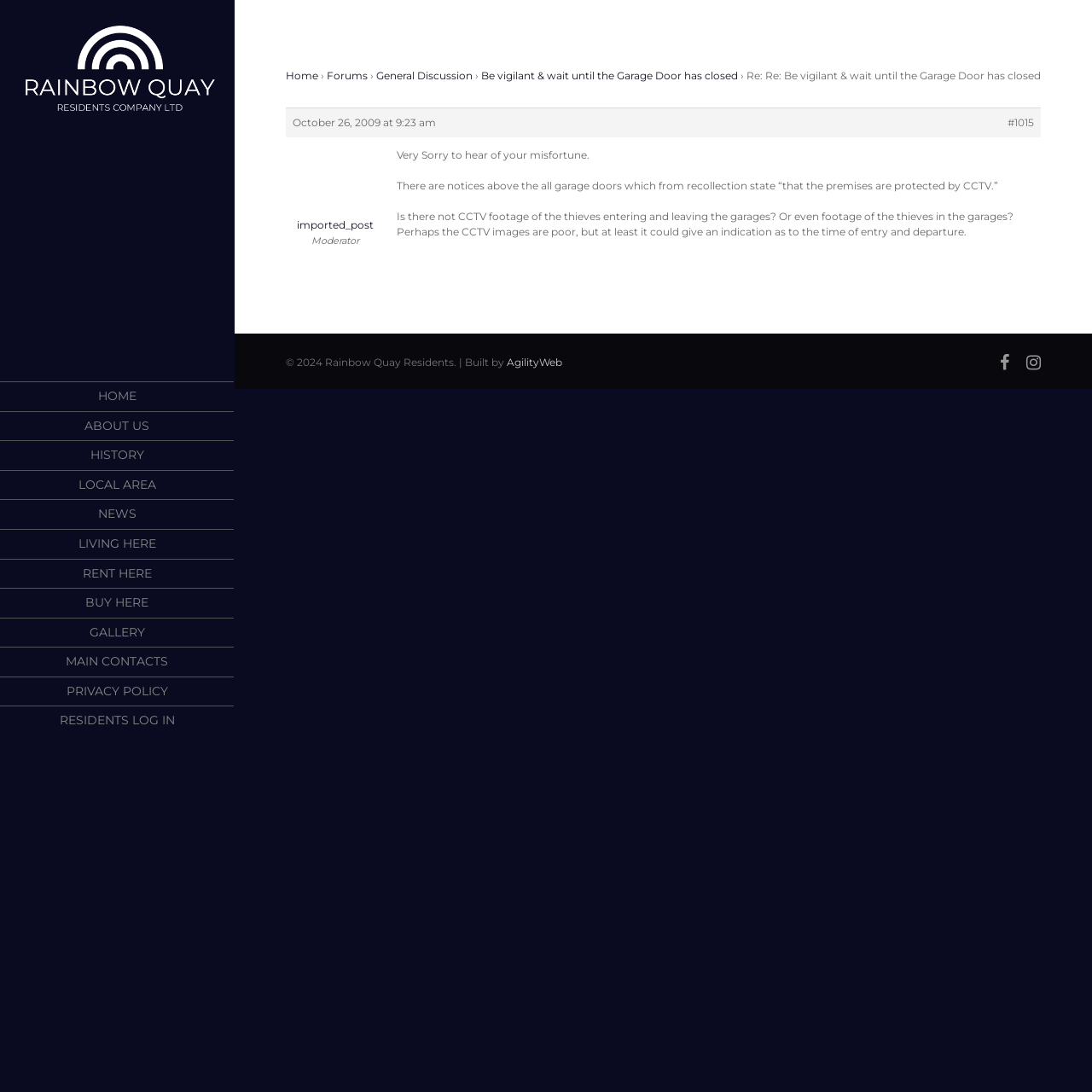Indicate the bounding box coordinates of the element that needs to be clicked to satisfy the following instruction: "Read the post 'Be vigilant & wait until the Garage Door has closed'". The coordinates should be four float numbers between 0 and 1, i.e., [left, top, right, bottom].

[0.441, 0.063, 0.676, 0.075]